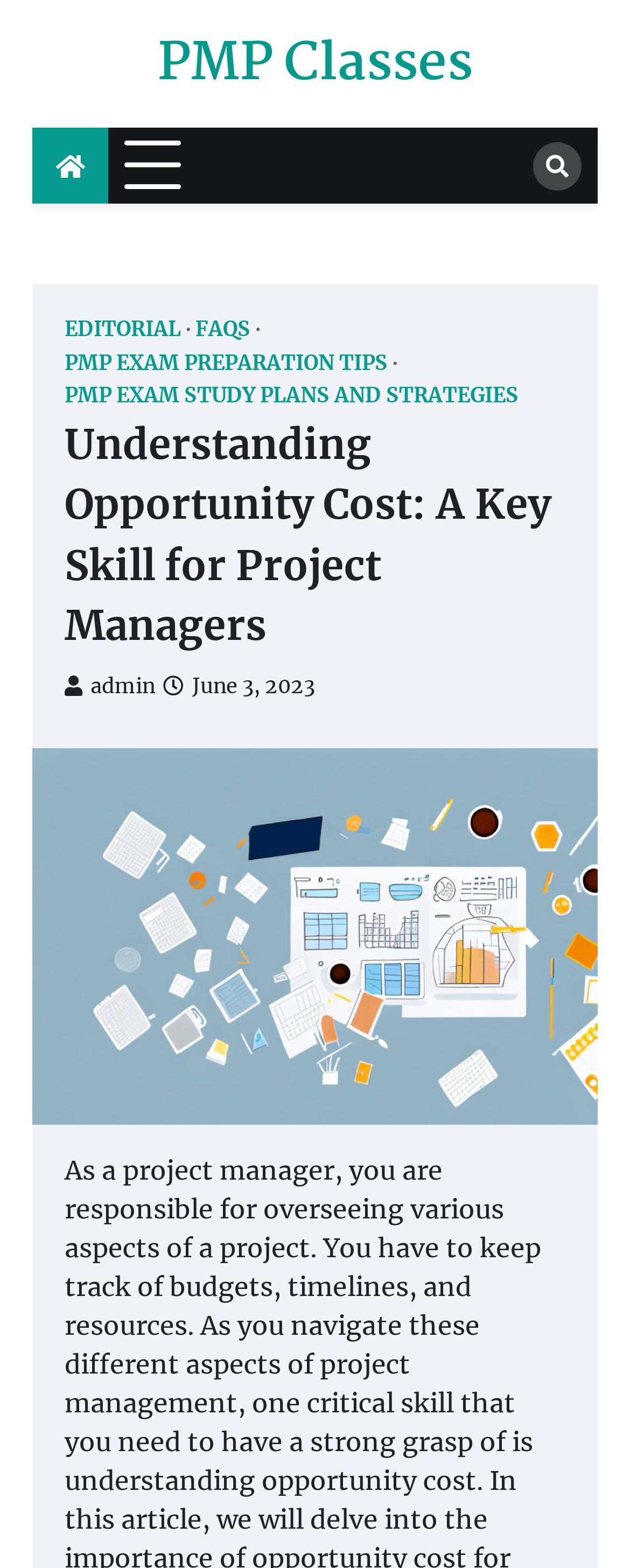Generate a thorough description of the webpage.

The webpage is about understanding opportunity cost, a key skill for project managers, and is related to PMP classes. At the top, there is a link to "PMP Classes" and a few navigation links, including a button that is not expanded. On the right side of the top section, there is a social media link with an icon.

Below the top section, there are several links to related topics, including "EDITORIAL", "FAQS", "PMP EXAM PREPARATION TIPS", and "PMP EXAM STUDY PLANS AND STRATEGIES". These links are arranged horizontally and take up most of the width of the page.

Underneath these links, there is a header section that spans almost the entire width of the page. This section contains the main title of the webpage, "Understanding Opportunity Cost: A Key Skill for Project Managers", and two links to the admin and the date "June 3, 2023".

The main content of the webpage is accompanied by an image that takes up most of the page's width, depicting a project manager's desk with various objects.